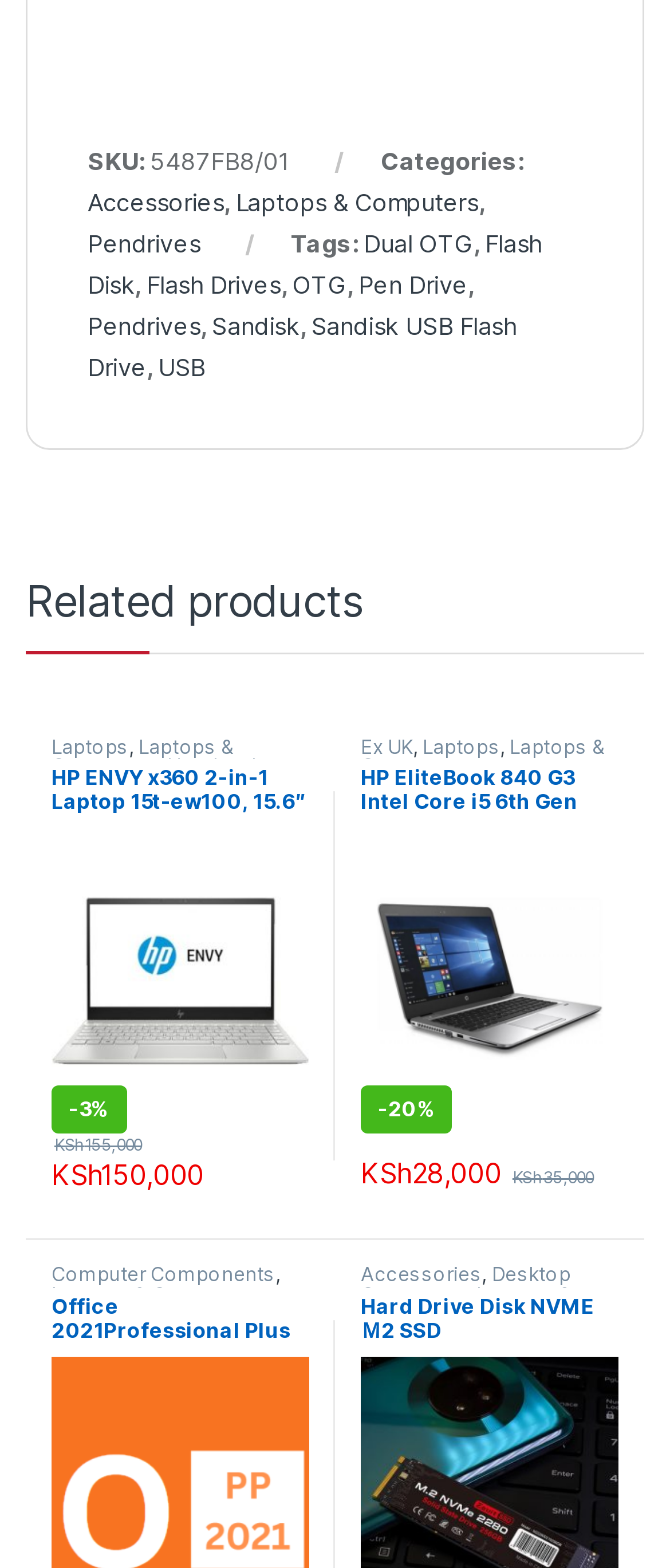How many related products are listed?
Please use the image to provide an in-depth answer to the question.

The number of related products can be found by counting the number of products listed in the 'Related products' section, which includes the HP ENVY x360 2-in-1 Laptop, HP EliteBook 840 G3, and three other products.